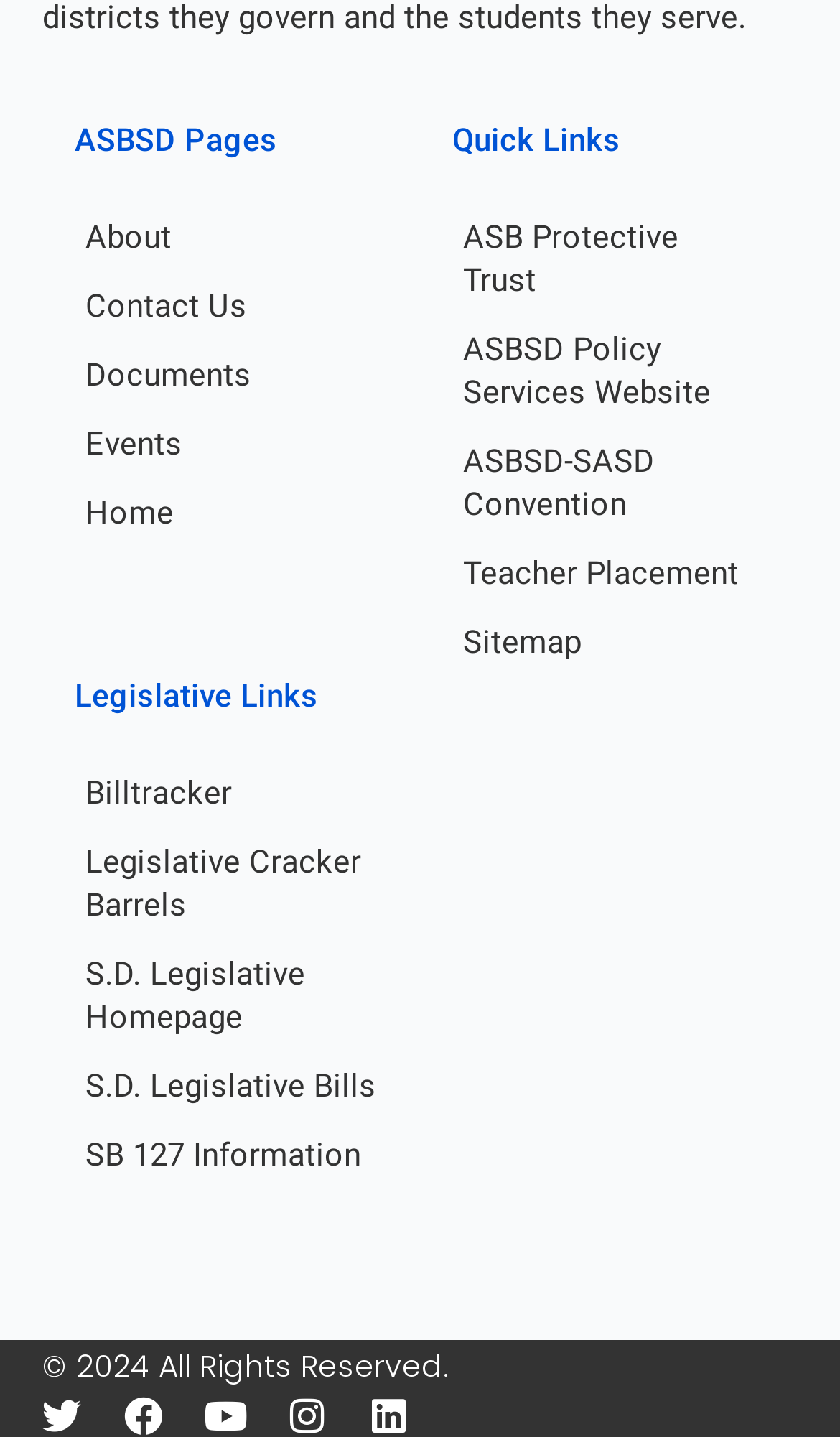Identify the bounding box coordinates for the region of the element that should be clicked to carry out the instruction: "view ASB Protective Trust". The bounding box coordinates should be four float numbers between 0 and 1, i.e., [left, top, right, bottom].

[0.5, 0.141, 0.95, 0.219]